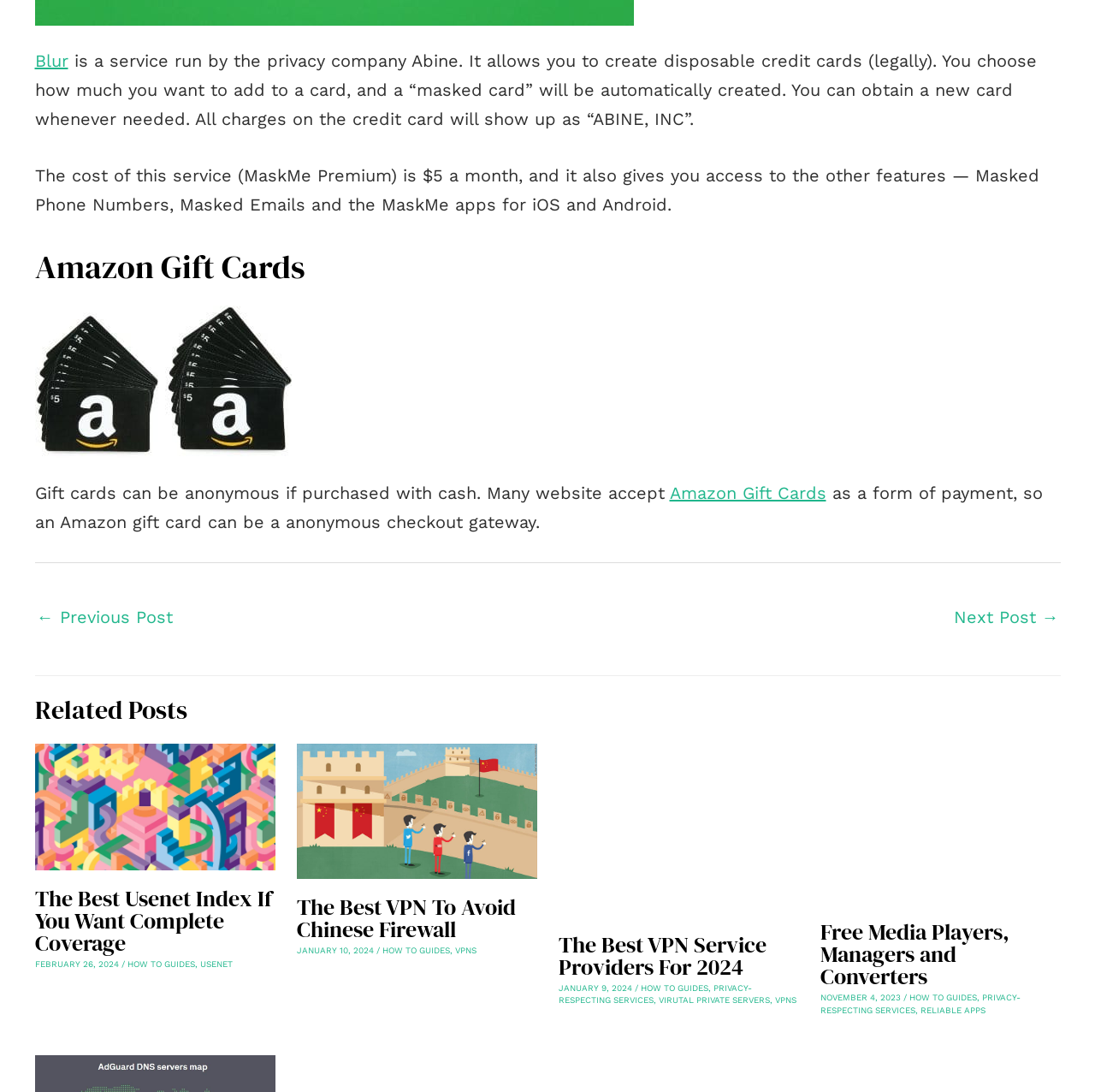Identify the bounding box coordinates of the clickable region to carry out the given instruction: "Reply to GreyOne".

[0.926, 0.25, 0.968, 0.269]